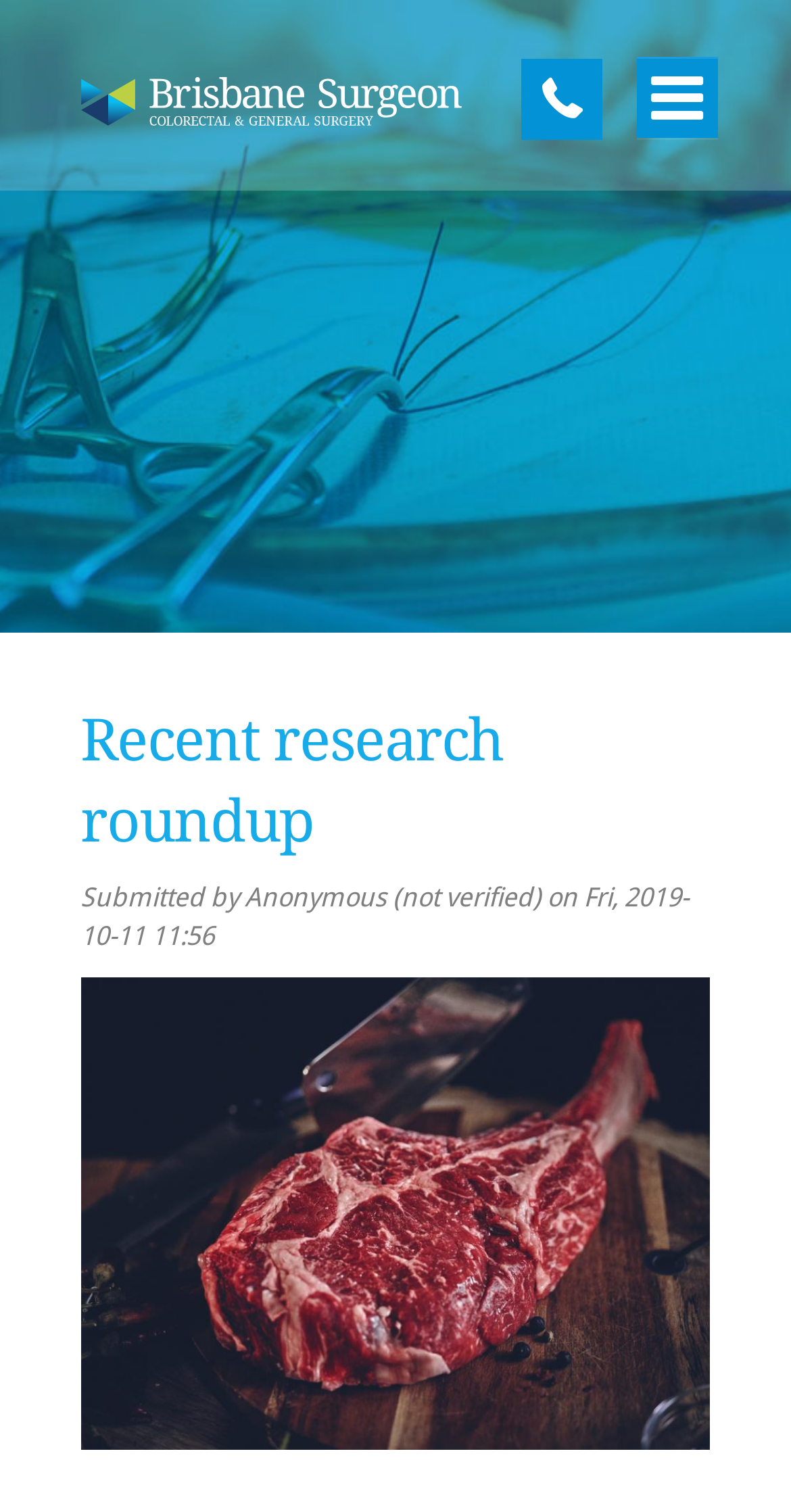How many links are under the 'CONDITIONS' menu?
Please answer the question with as much detail and depth as you can.

The 'CONDITIONS' menu has 9 links, including Anorectal, Anal Fissure, Anal Fistula, Faecal Incontinence, Haemorrhoids, Perianal Abscess, Perianal Haematoma, Bowel, and Coeliac Disease.